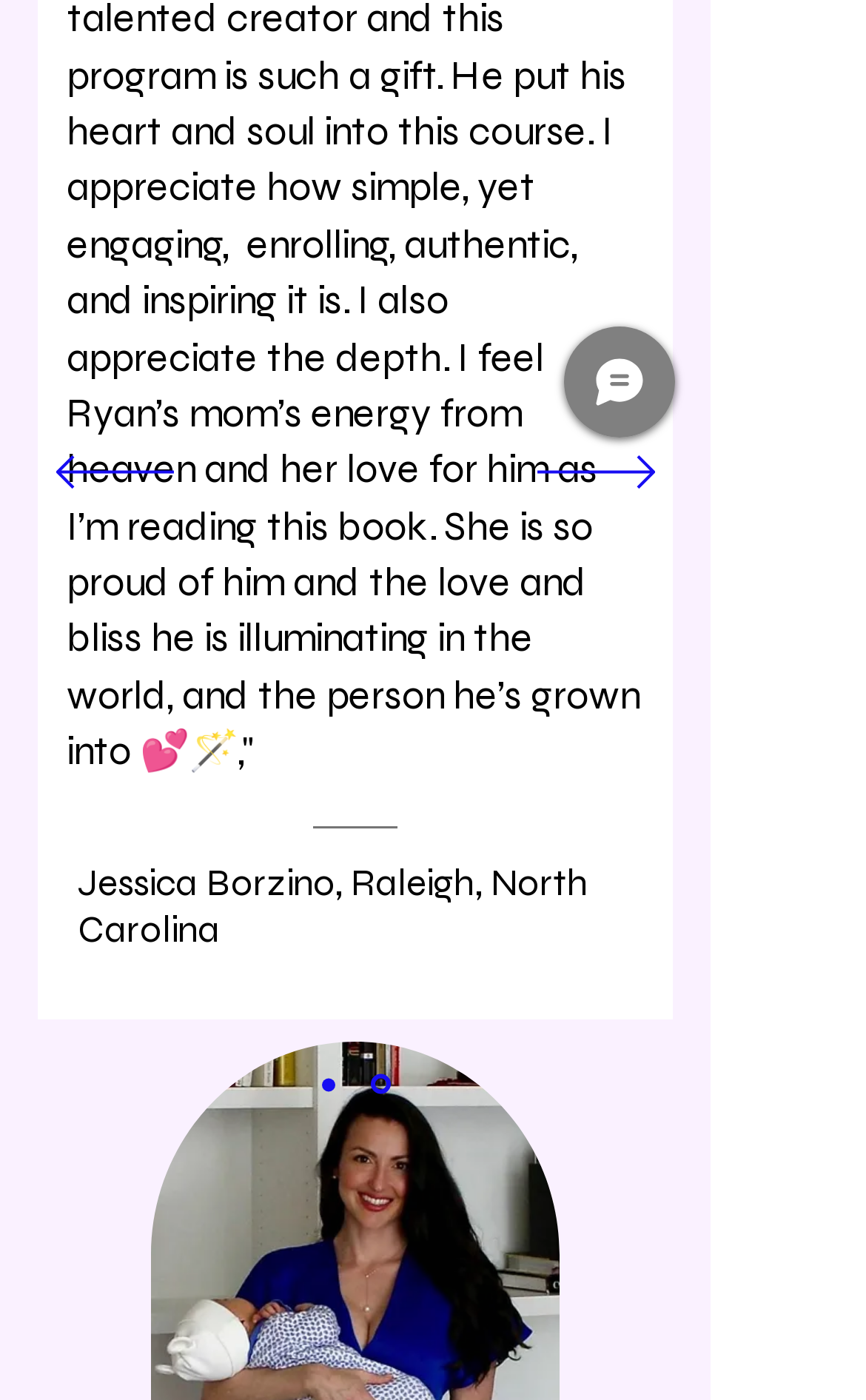Please provide the bounding box coordinates in the format (top-left x, top-left y, bottom-right x, bottom-right y). Remember, all values are floating point numbers between 0 and 1. What is the bounding box coordinate of the region described as: aria-label="Noemi"

[0.371, 0.767, 0.394, 0.782]